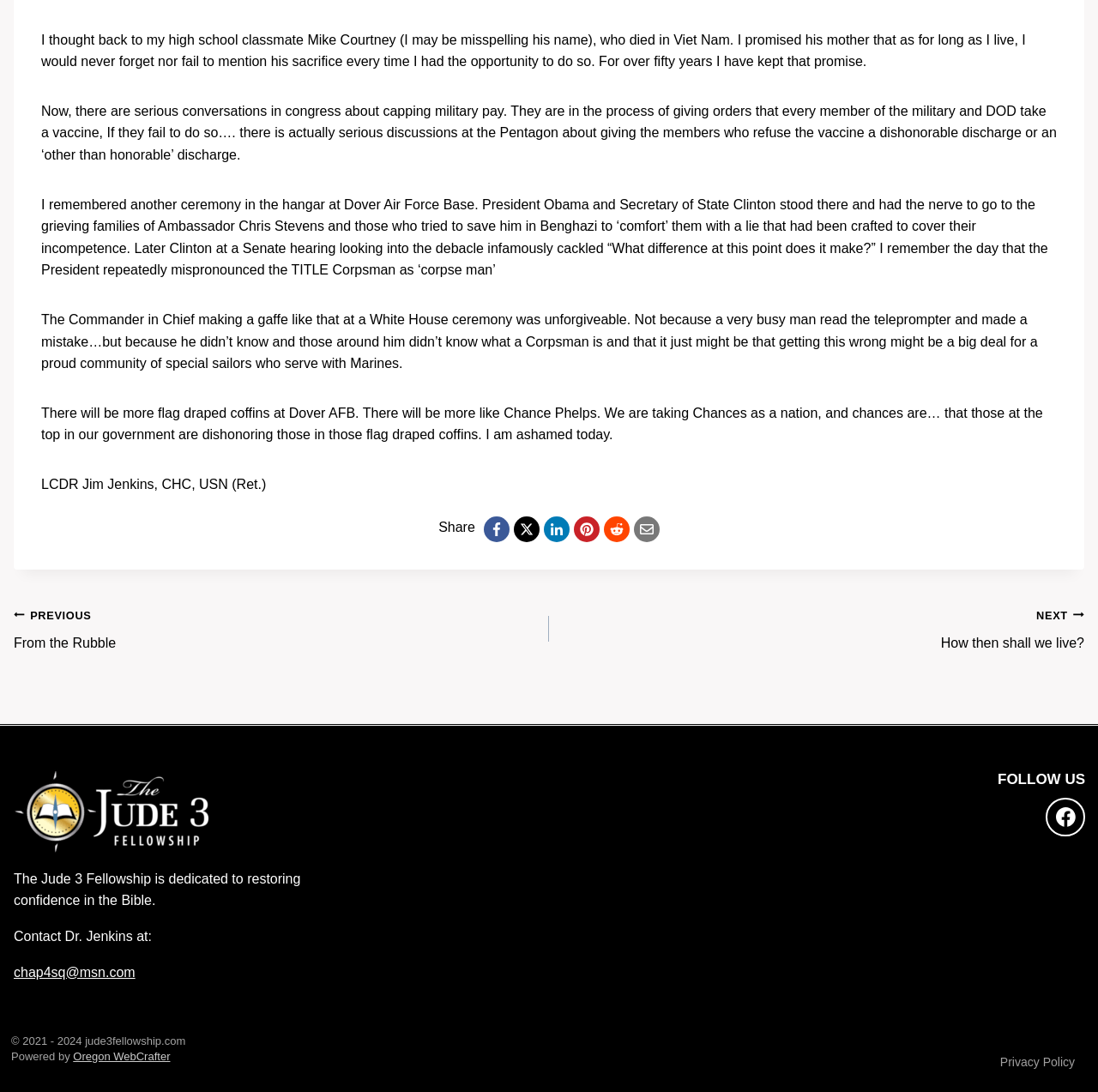From the webpage screenshot, identify the region described by All Collections. Provide the bounding box coordinates as (top-left x, top-left y, bottom-right x, bottom-right y), with each value being a floating point number between 0 and 1.

None